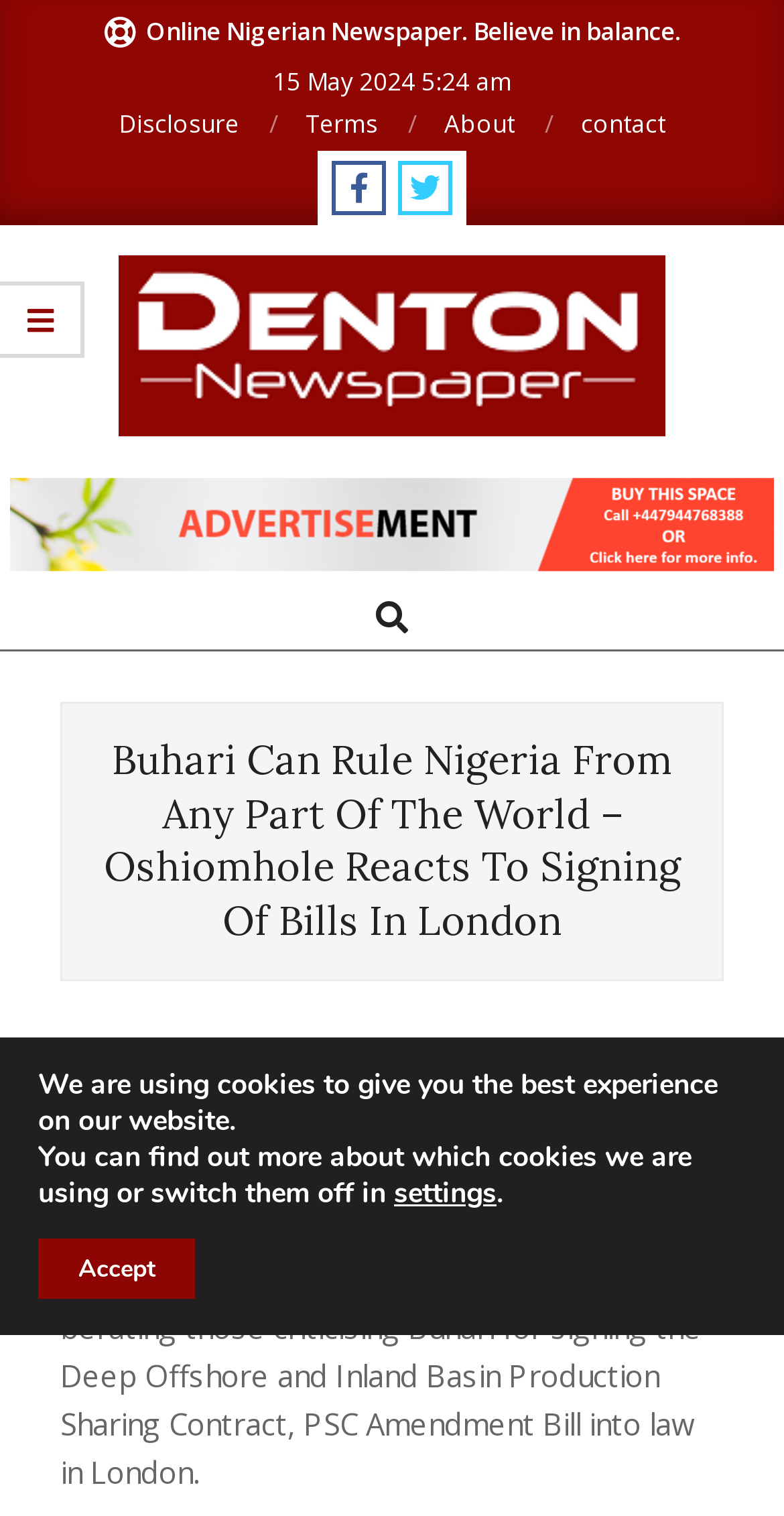Is the search bar required?
Make sure to answer the question with a detailed and comprehensive explanation.

I found the search bar by looking at the top-right corner of the webpage, where it says 'Type Search Term …', and I saw that it is not marked as required.